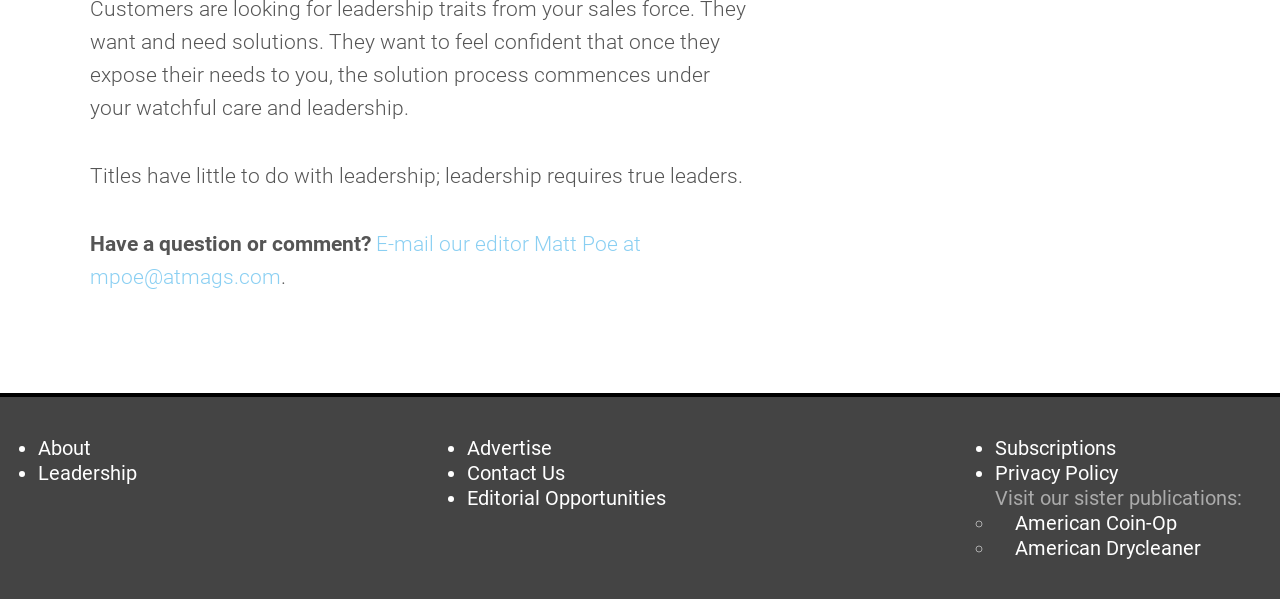What is the last link in the footer section?
Please look at the screenshot and answer using one word or phrase.

American Drycleaner